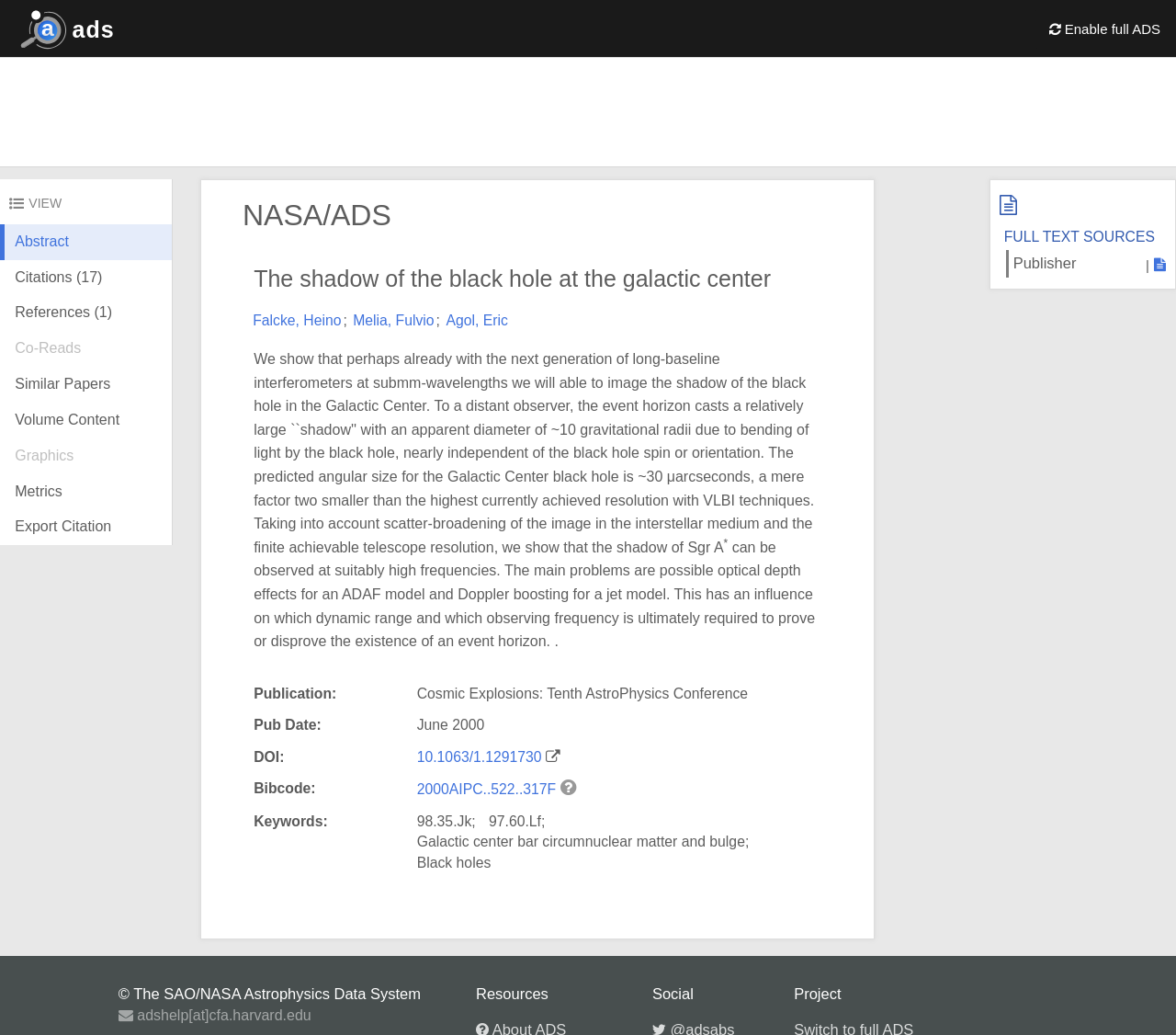Could you please study the image and provide a detailed answer to the question:
What is the publication date of the article?

I found the publication date of the article by looking at the static text element with the text 'June 2000' which is a child element of the description list detail element.